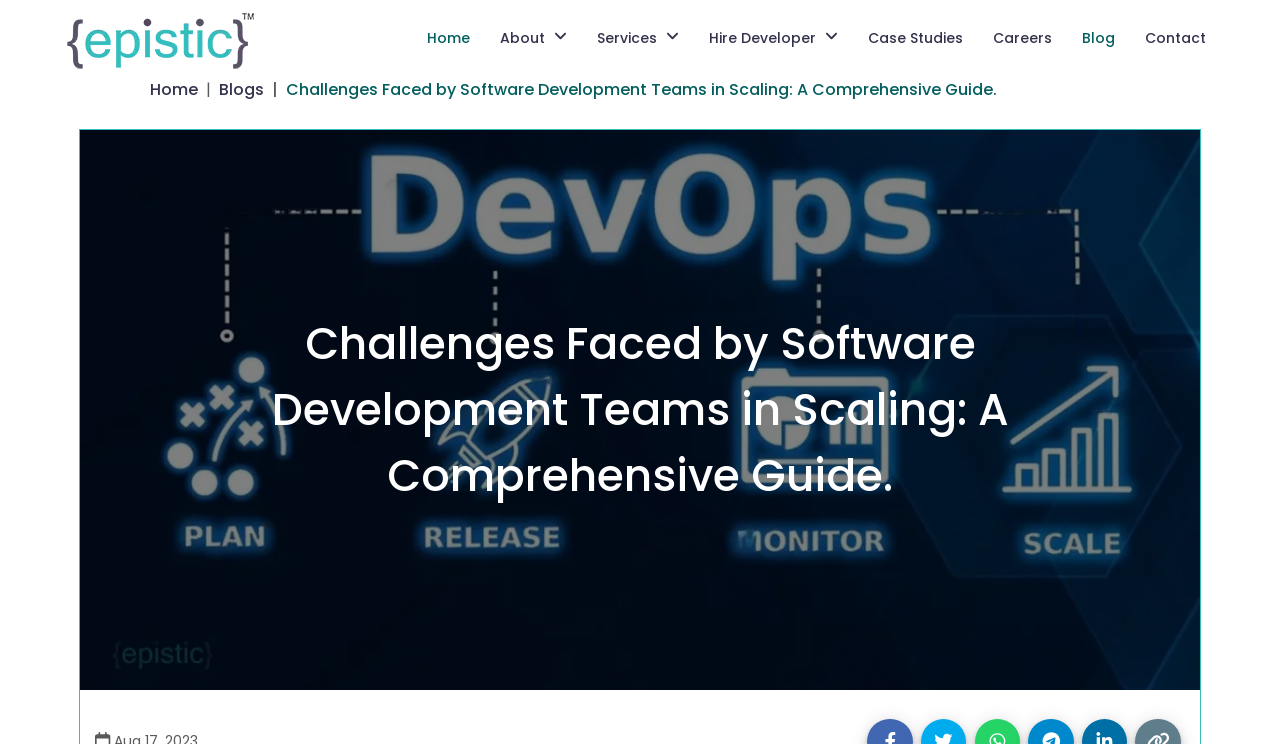Identify the bounding box coordinates for the element you need to click to achieve the following task: "Talk to us today". The coordinates must be four float values ranging from 0 to 1, formatted as [left, top, right, bottom].

None